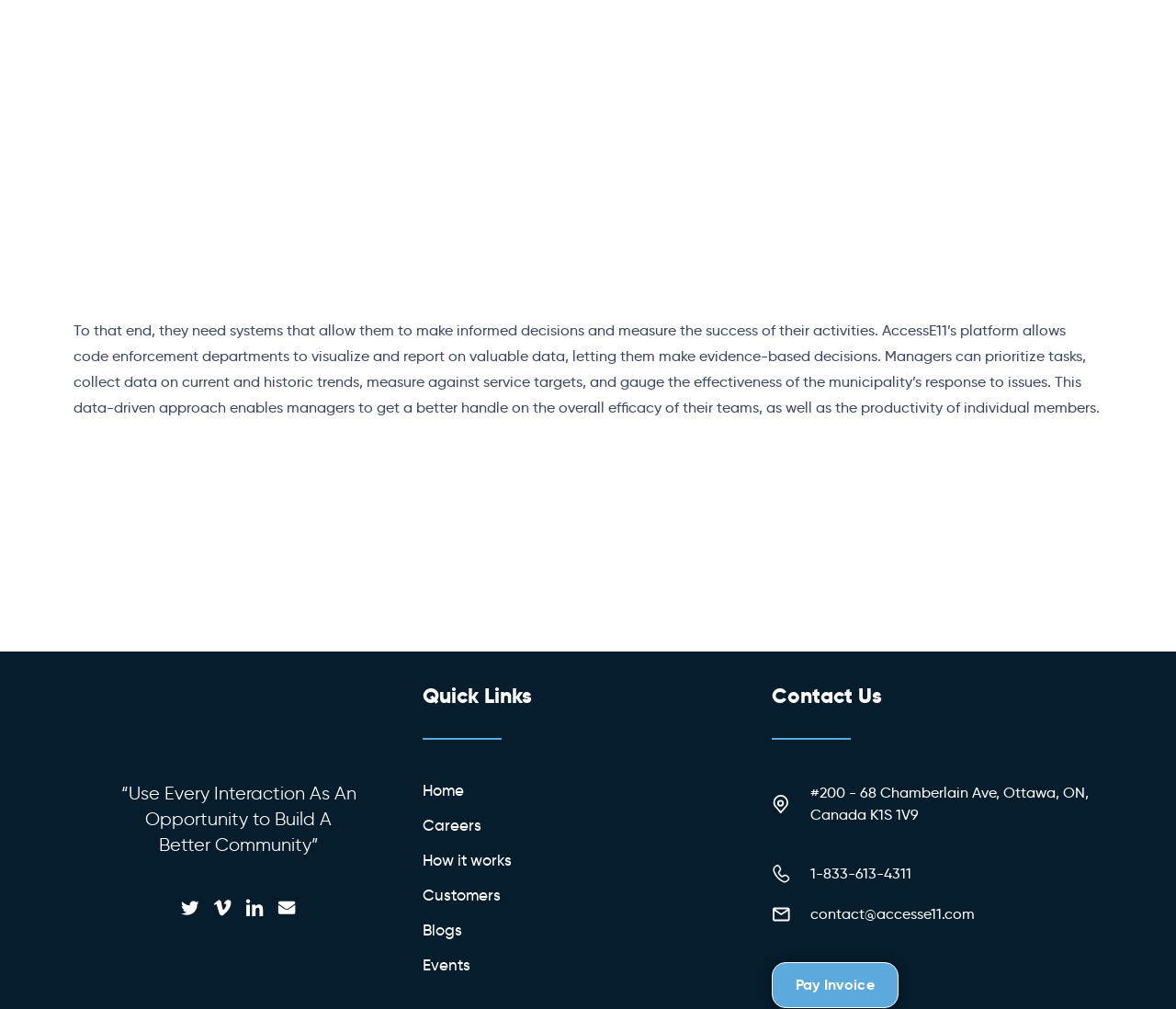Identify the bounding box for the UI element that is described as follows: "Buddhist Immersion".

None